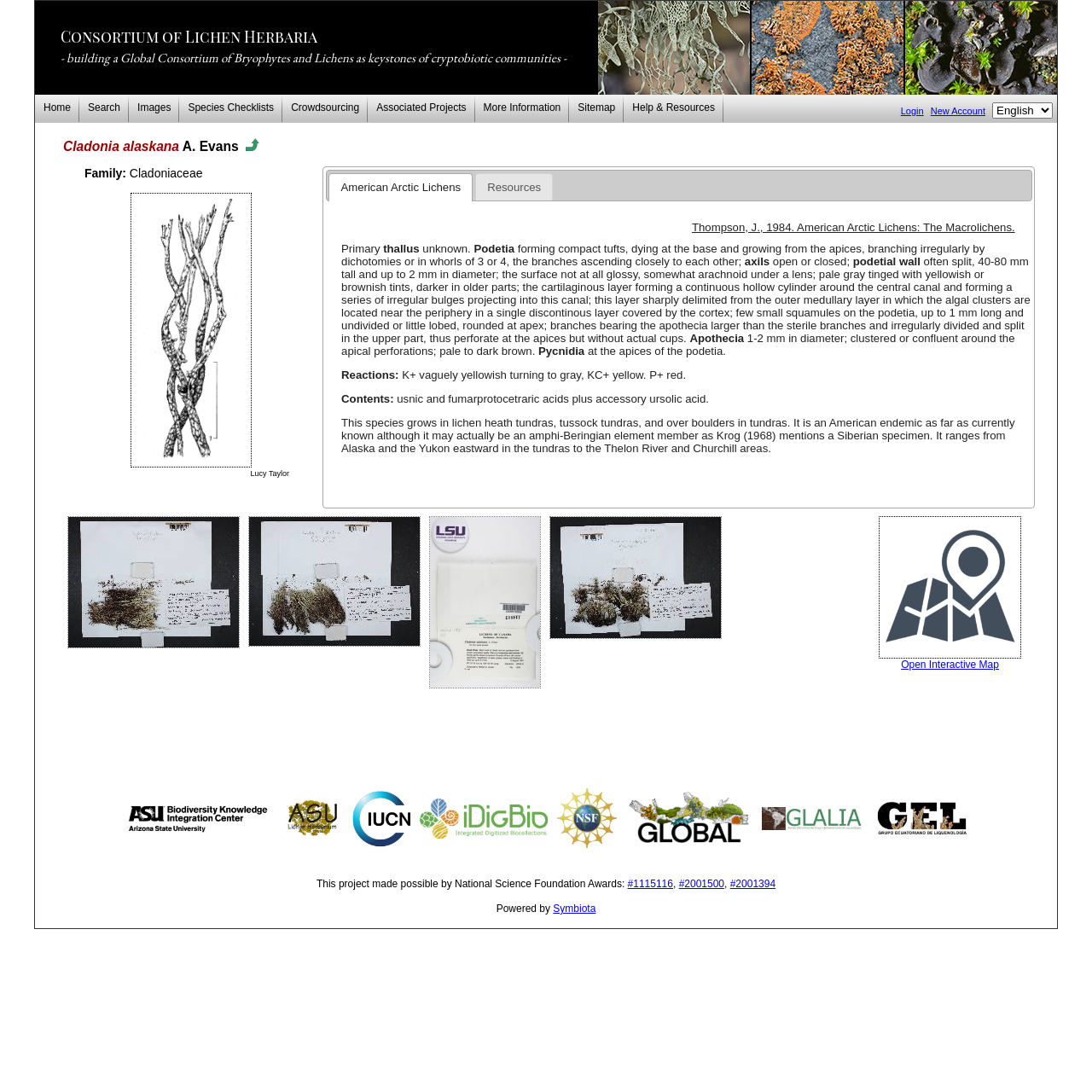What is the habitat of Cladonia alaskana?
Kindly answer the question with as much detail as you can.

The habitat of Cladonia alaskana can be found in the text description of the species, which mentions that it grows in lichen heath tundras, tussock tundras, and over boulders in tundras.